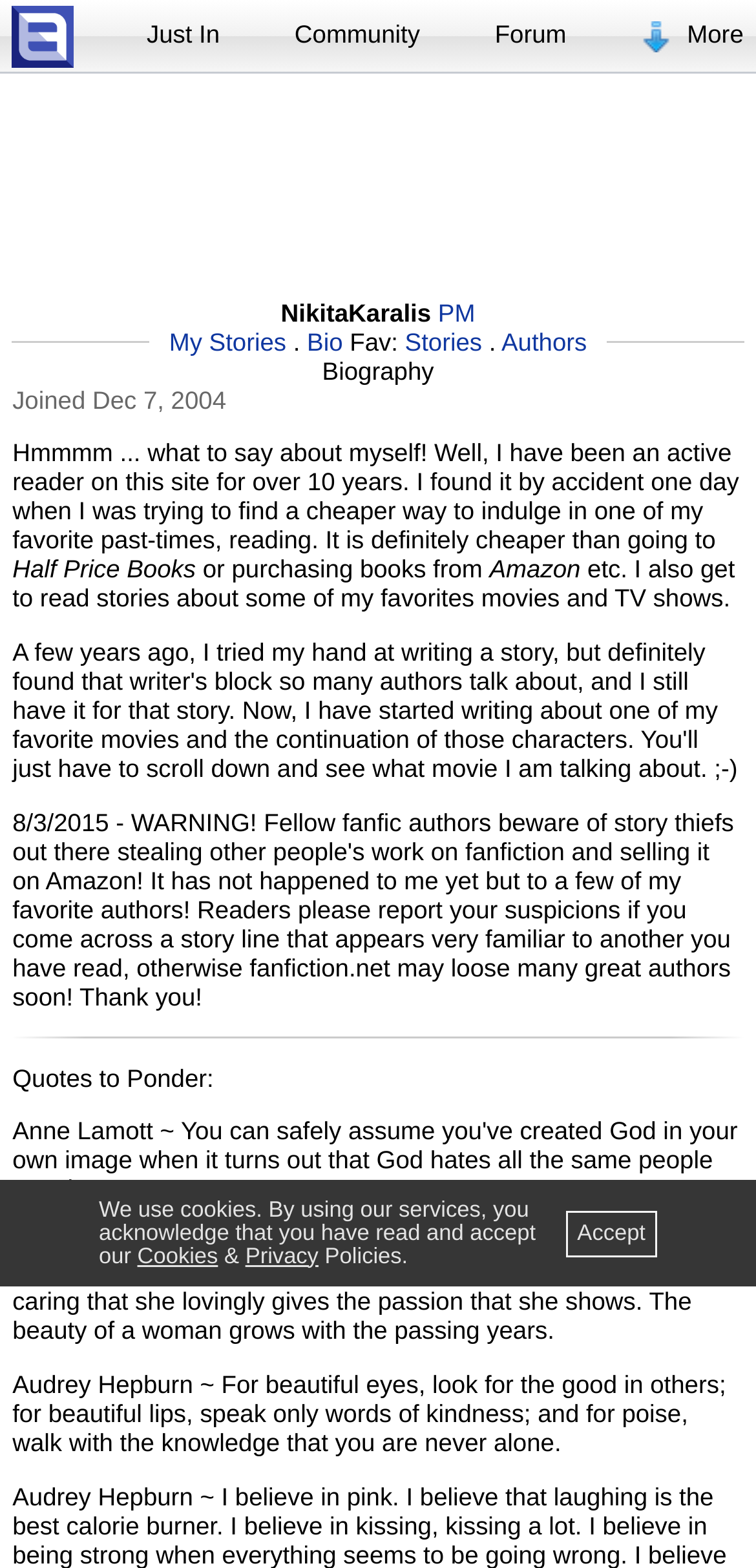Identify the bounding box for the given UI element using the description provided. Coordinates should be in the format (top-left x, top-left y, bottom-right x, bottom-right y) and must be between 0 and 1. Here is the description: My Stories

[0.224, 0.208, 0.379, 0.227]